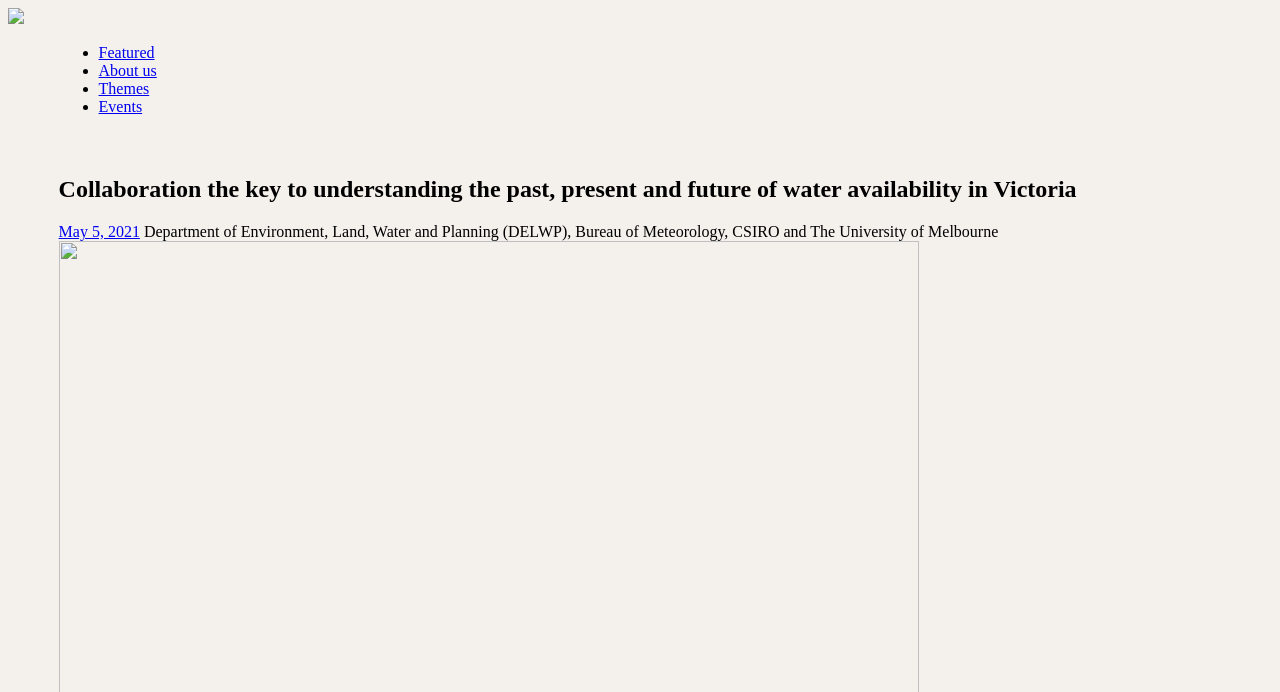Give a one-word or phrase response to the following question: What organizations are involved in the research collaboration?

DELWP, Bureau of Meteorology, CSIRO, and The University of Melbourne